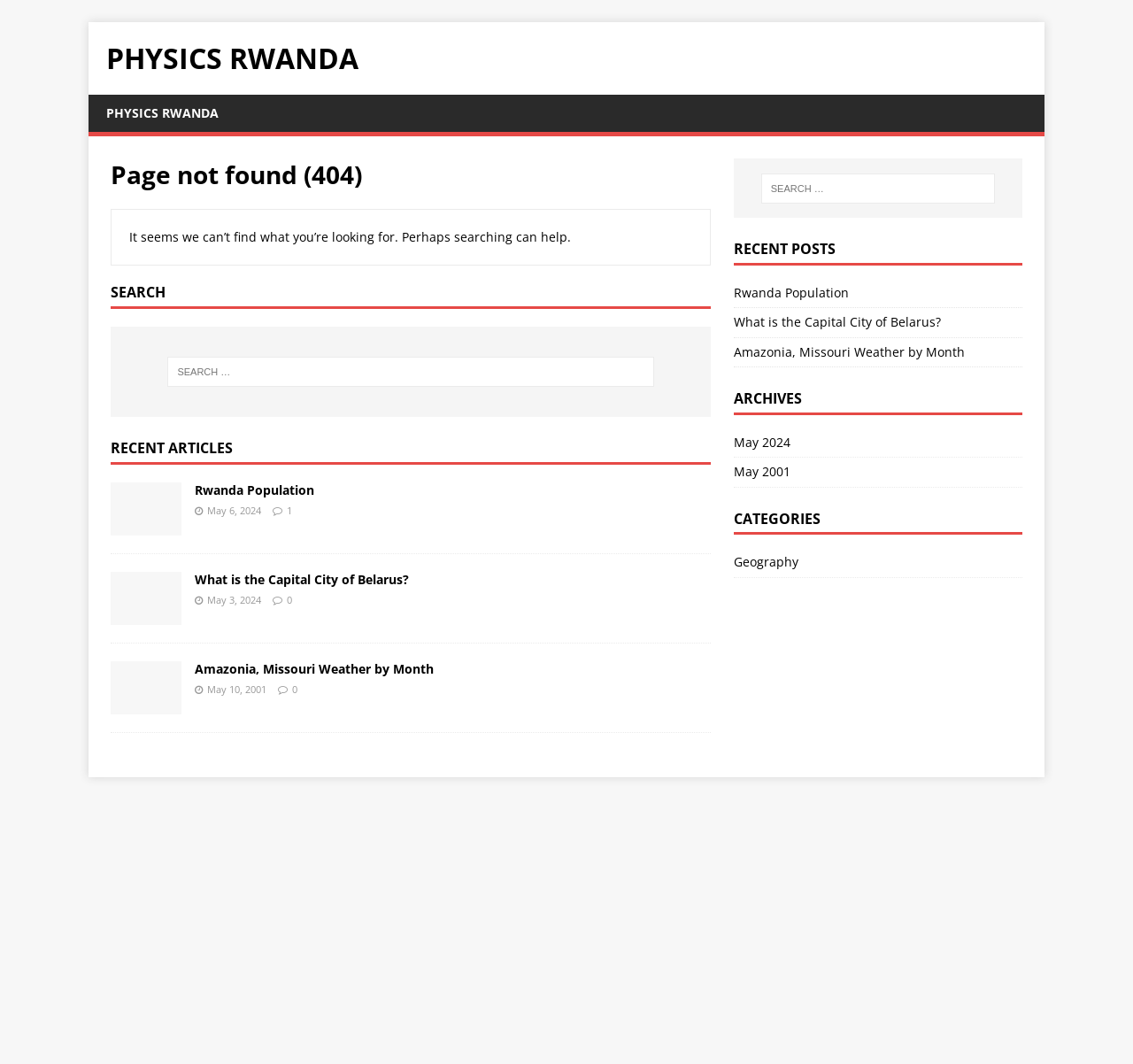Can you determine the bounding box coordinates of the area that needs to be clicked to fulfill the following instruction: "Search for something"?

[0.672, 0.163, 0.878, 0.191]